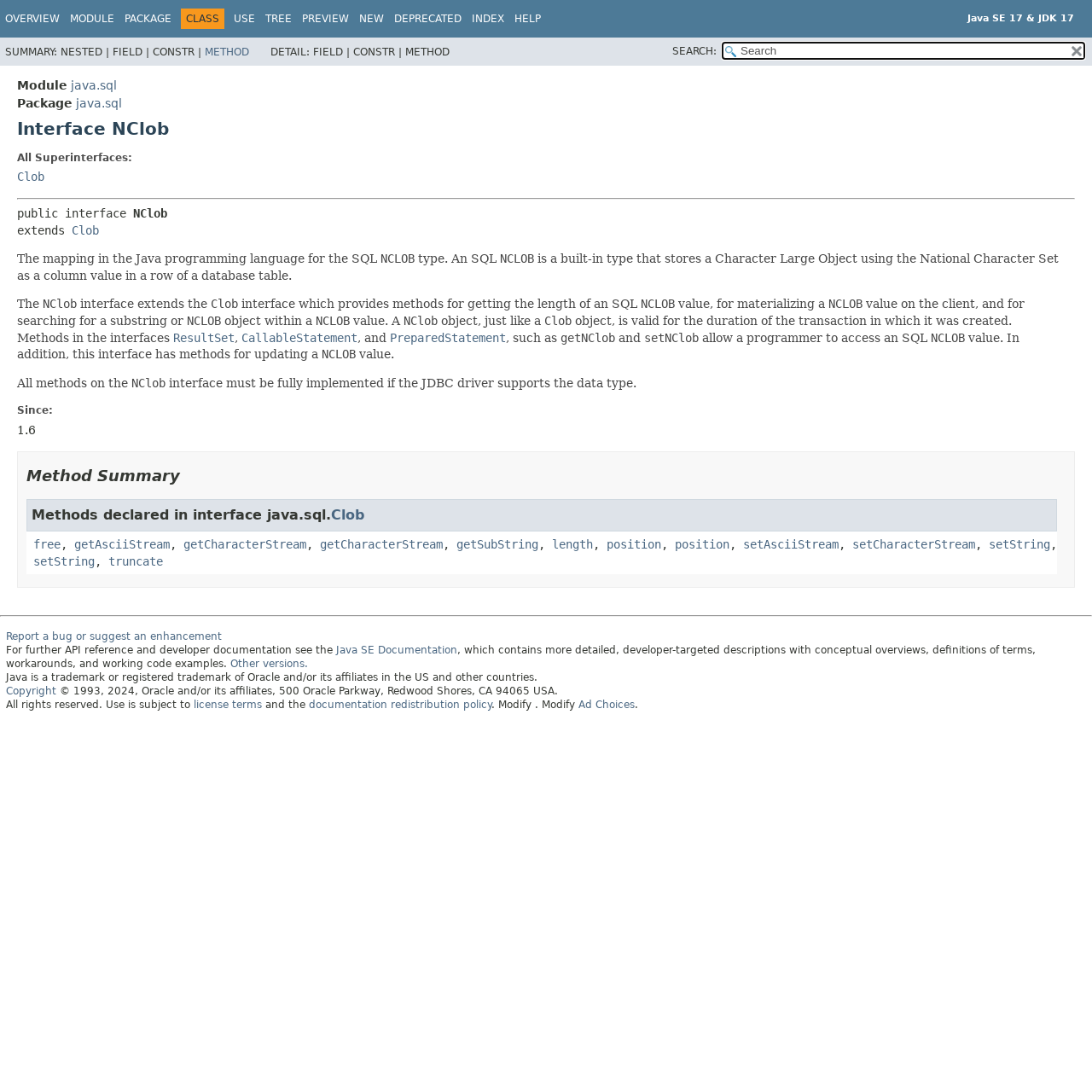Identify the bounding box coordinates of the specific part of the webpage to click to complete this instruction: "Click on the METHOD link".

[0.188, 0.042, 0.228, 0.053]